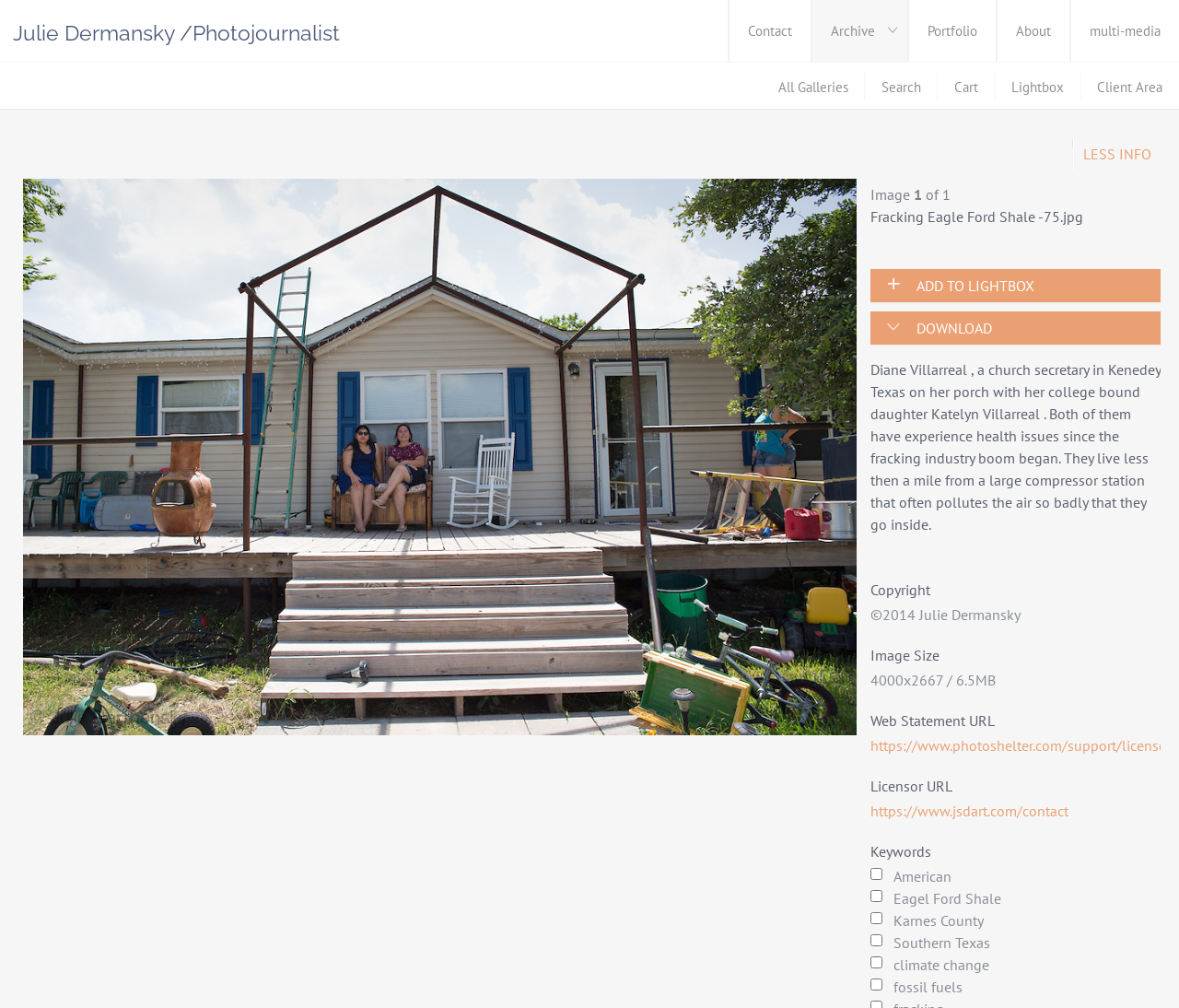Kindly determine the bounding box coordinates for the area that needs to be clicked to execute this instruction: "View the 'Portfolio'".

[0.771, 0.0, 0.845, 0.062]